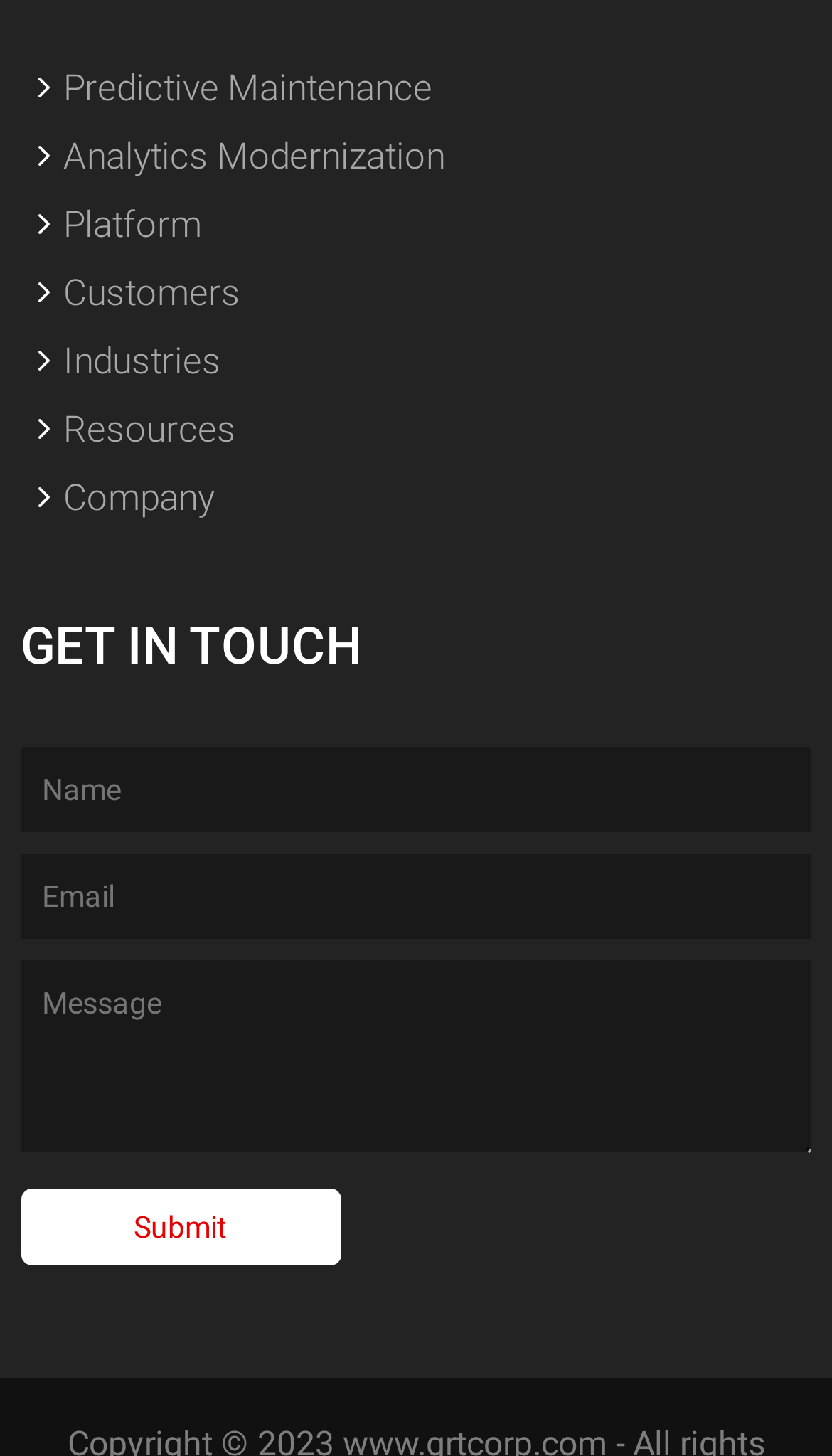Determine the bounding box coordinates of the clickable element to complete this instruction: "Click on Predictive Maintenance". Provide the coordinates in the format of four float numbers between 0 and 1, [left, top, right, bottom].

[0.076, 0.046, 0.52, 0.075]